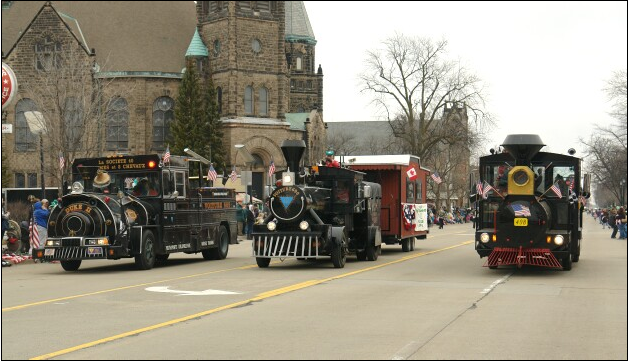Refer to the image and provide an in-depth answer to the question: 
What type of architecture is hinted at in the background?

Behind the trains, a quaint building with intricate stonework and a pointed roof can be glimpsed, hinting at the historical architecture of the area, as described in the caption.